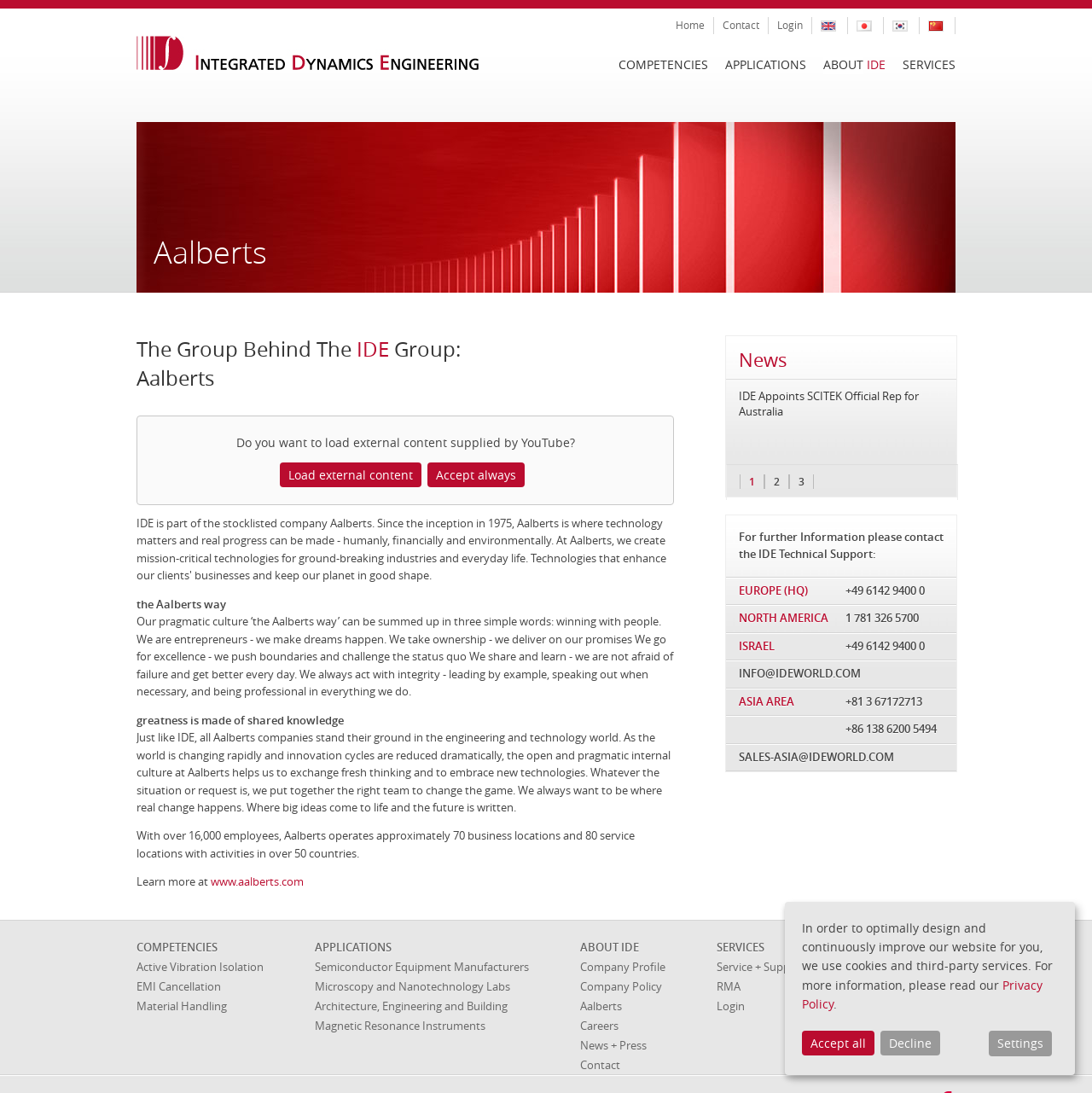What is the purpose of the IDE?
Using the image as a reference, answer with just one word or a short phrase.

Integrated Dynamics Engineering